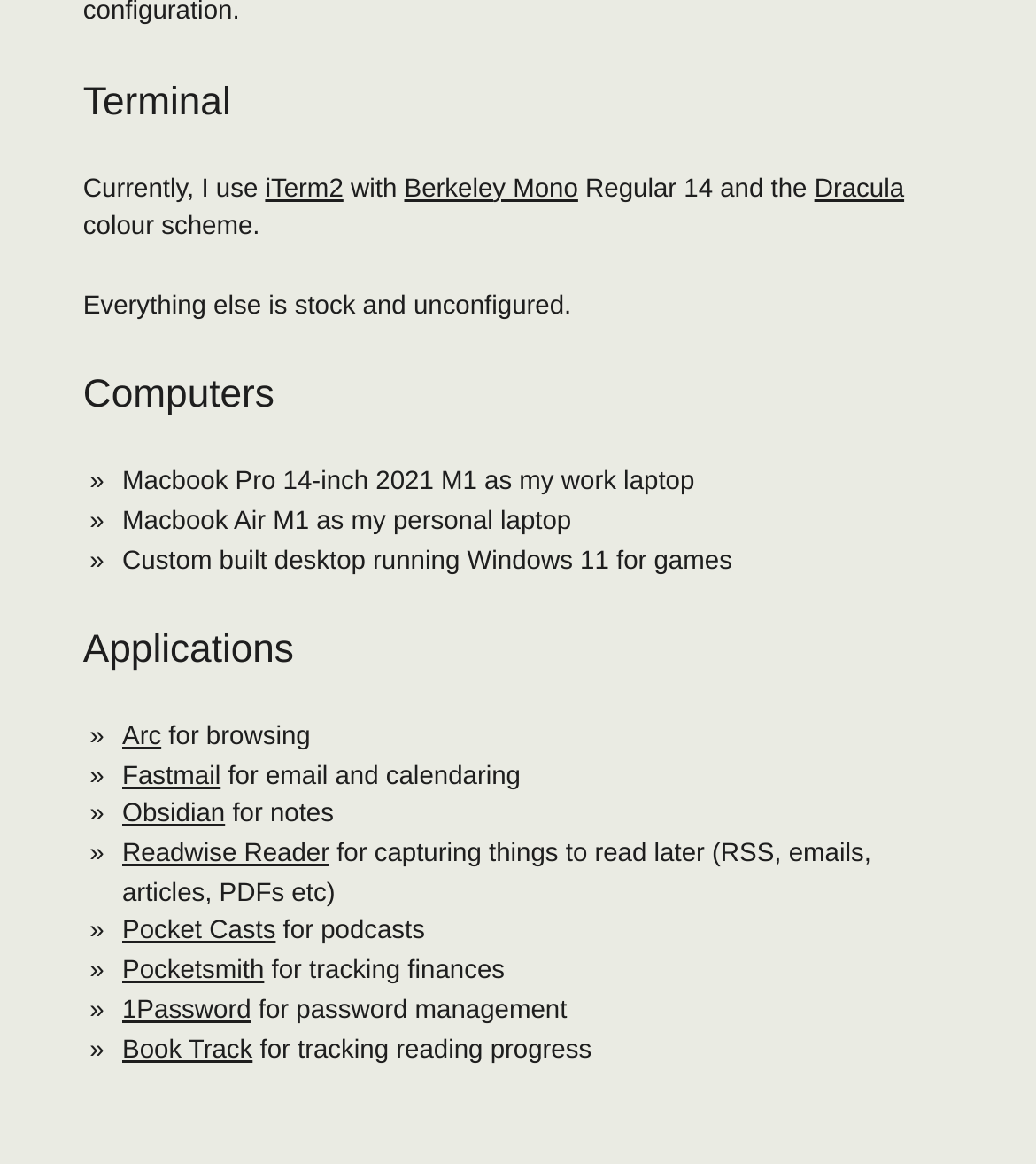Determine the bounding box coordinates of the UI element described below. Use the format (top-left x, top-left y, bottom-right x, bottom-right y) with floating point numbers between 0 and 1: Sales Academy

None